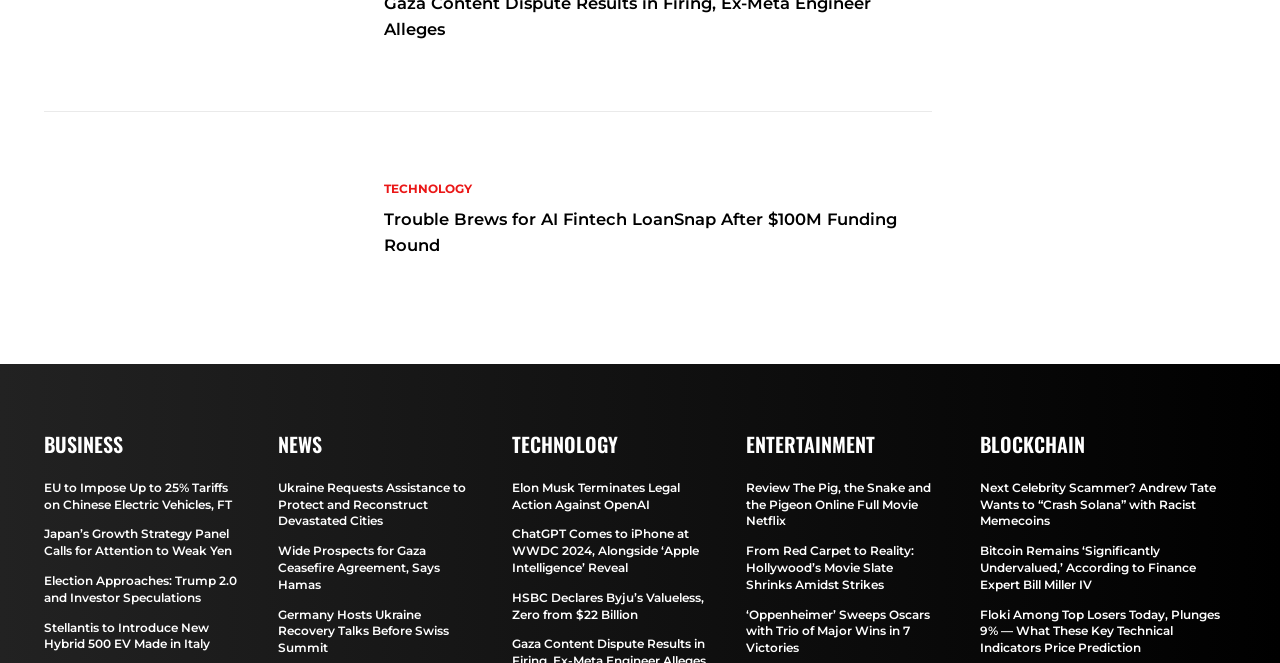Please provide a detailed answer to the question below by examining the image:
What is the category of the article 'Trouble Brews for AI Fintech LoanSnap After $100M Funding Round'?

I determined the category of the article by looking at the heading 'TECHNOLOGY' which is above the article title 'Trouble Brews for AI Fintech LoanSnap After $100M Funding Round'.